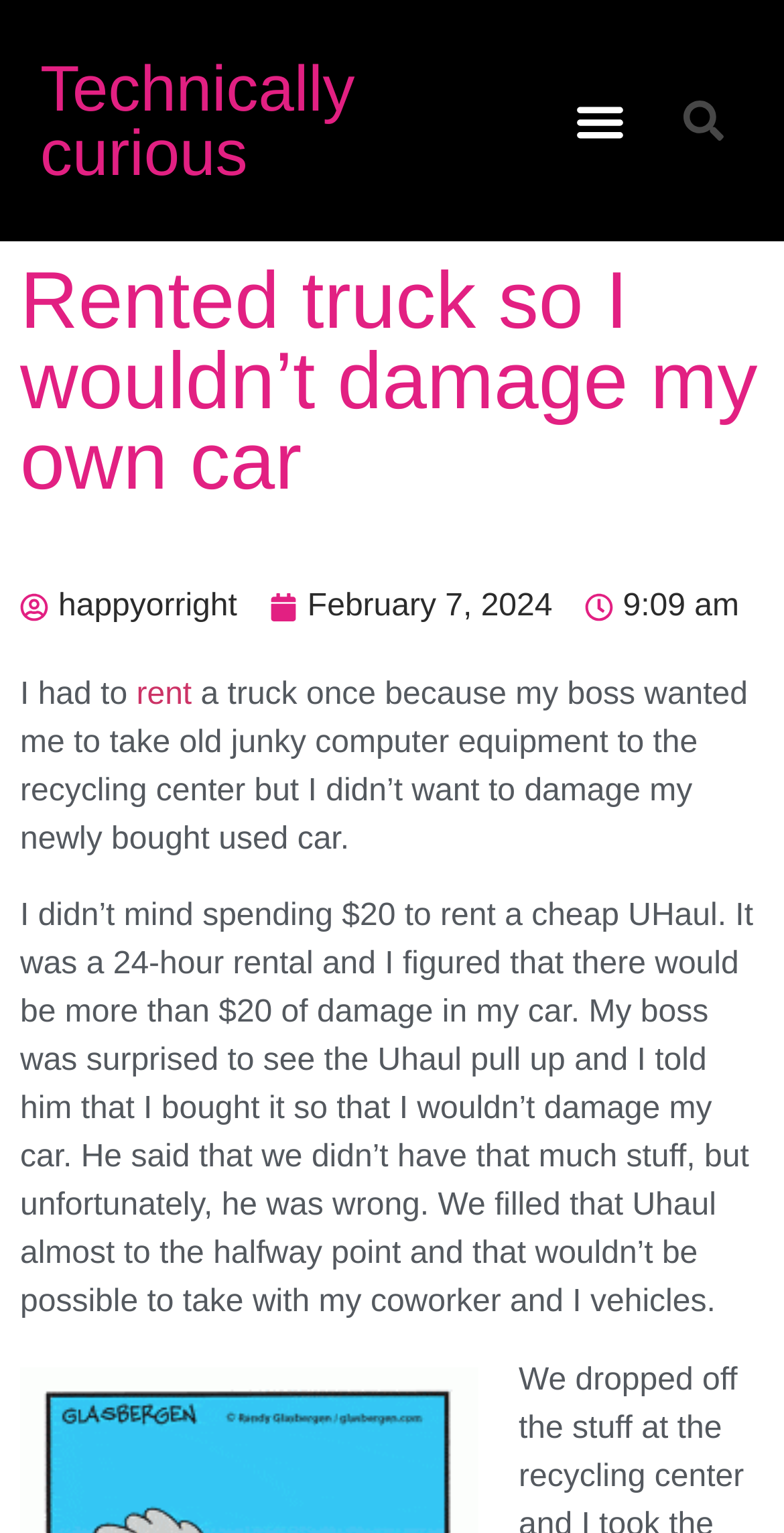What was the author's concern about taking old computer equipment?
Using the visual information from the image, give a one-word or short-phrase answer.

damaging newly bought car